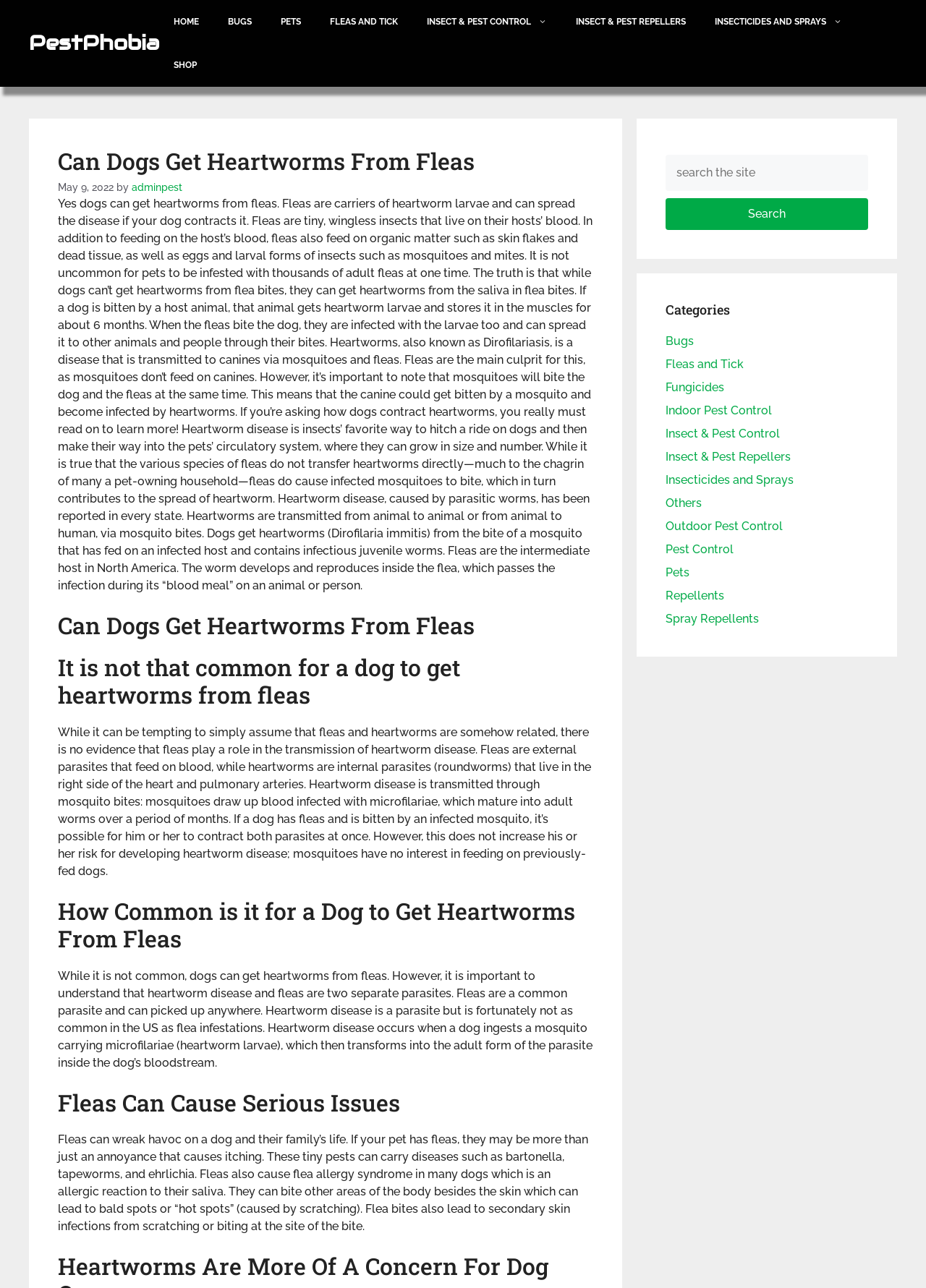Using the provided description: "Pest Control", find the bounding box coordinates of the corresponding UI element. The output should be four float numbers between 0 and 1, in the format [left, top, right, bottom].

[0.719, 0.421, 0.792, 0.432]